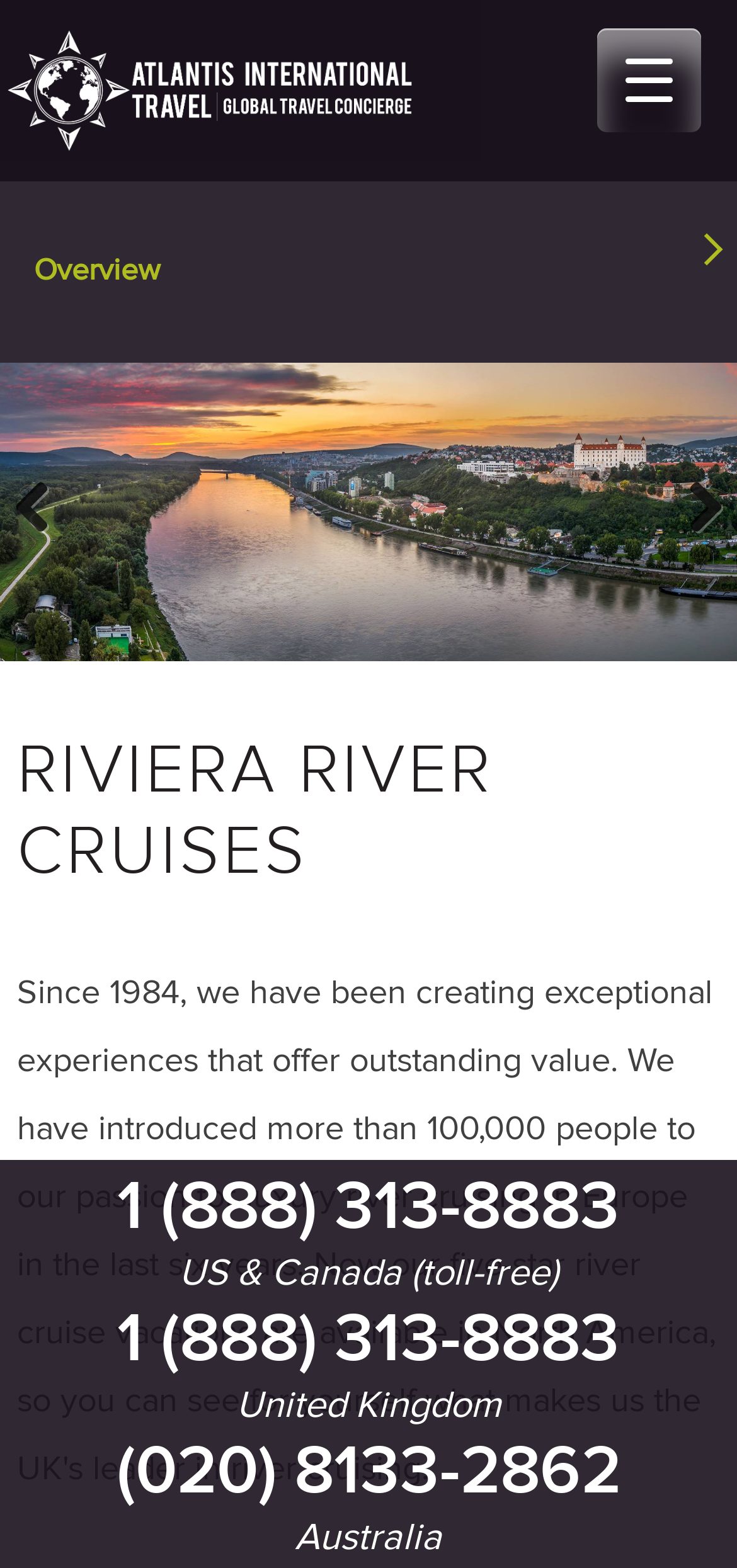Given the webpage screenshot and the description, determine the bounding box coordinates (top-left x, top-left y, bottom-right x, bottom-right y) that define the location of the UI element matching this description: title="Home"

[0.011, 0.0, 0.56, 0.116]